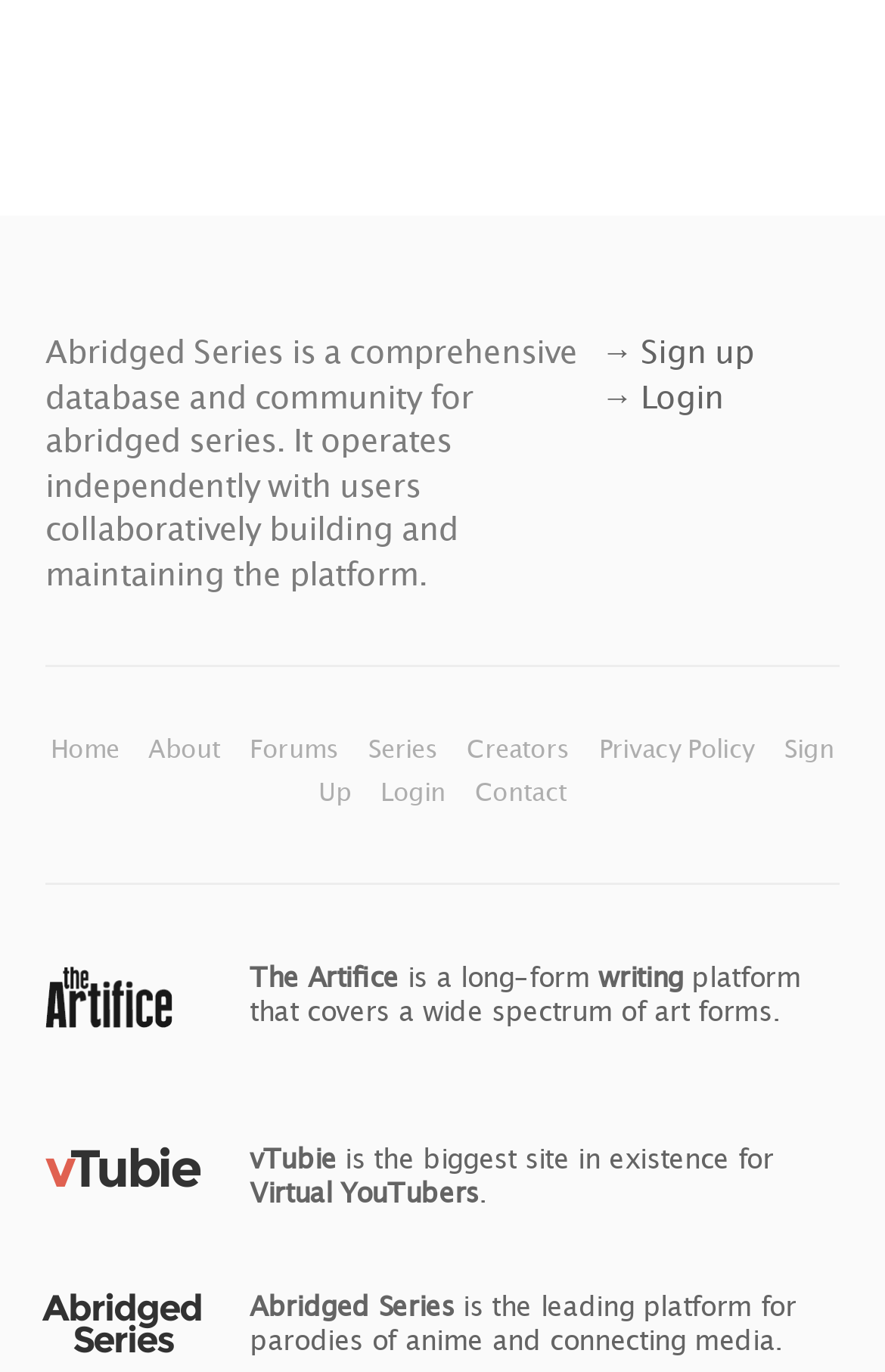What is the purpose of Abridged Series?
Kindly give a detailed and elaborate answer to the question.

Based on the text in the LayoutTableCell element, 'Abridged Series is a comprehensive database and community for abridged series. It operates independently with users collaboratively building and maintaining the platform.' This suggests that the purpose of Abridged Series is to provide a comprehensive database and community for abridged series.